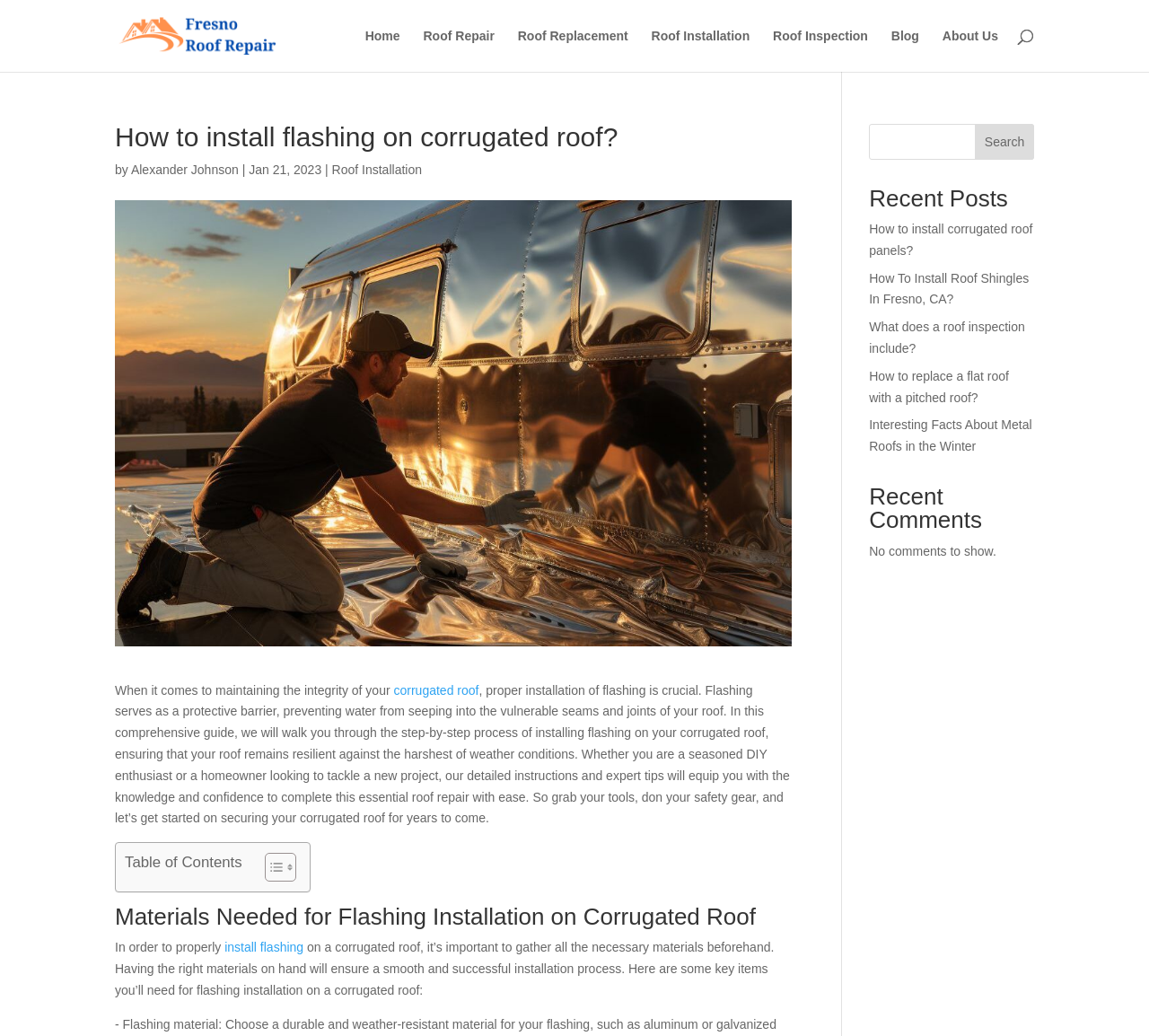Pinpoint the bounding box coordinates of the clickable element to carry out the following instruction: "Click on the 'Roof Installation' link."

[0.289, 0.157, 0.367, 0.171]